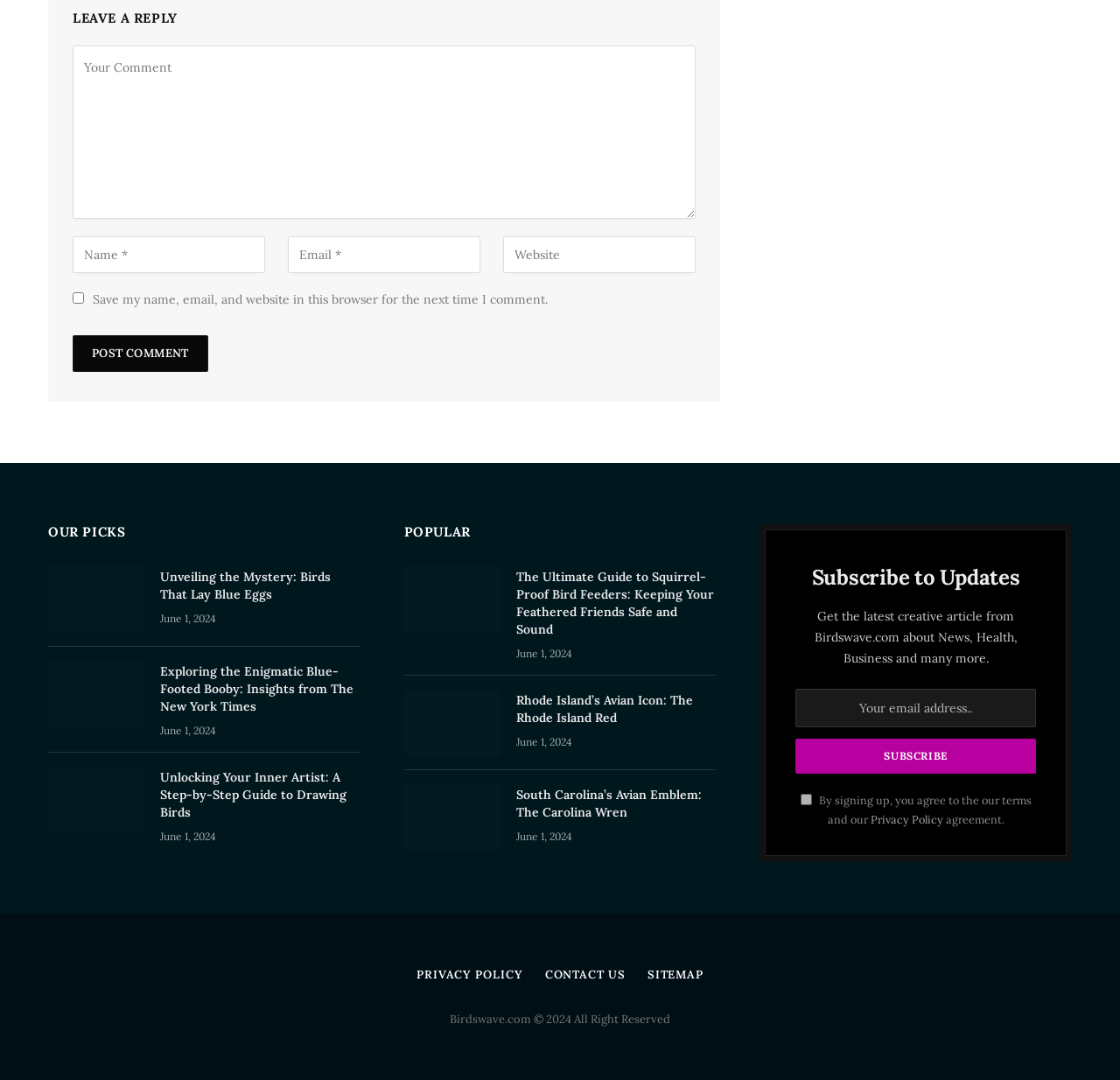Find the bounding box coordinates of the area to click in order to follow the instruction: "Subscribe to updates".

[0.71, 0.684, 0.925, 0.717]